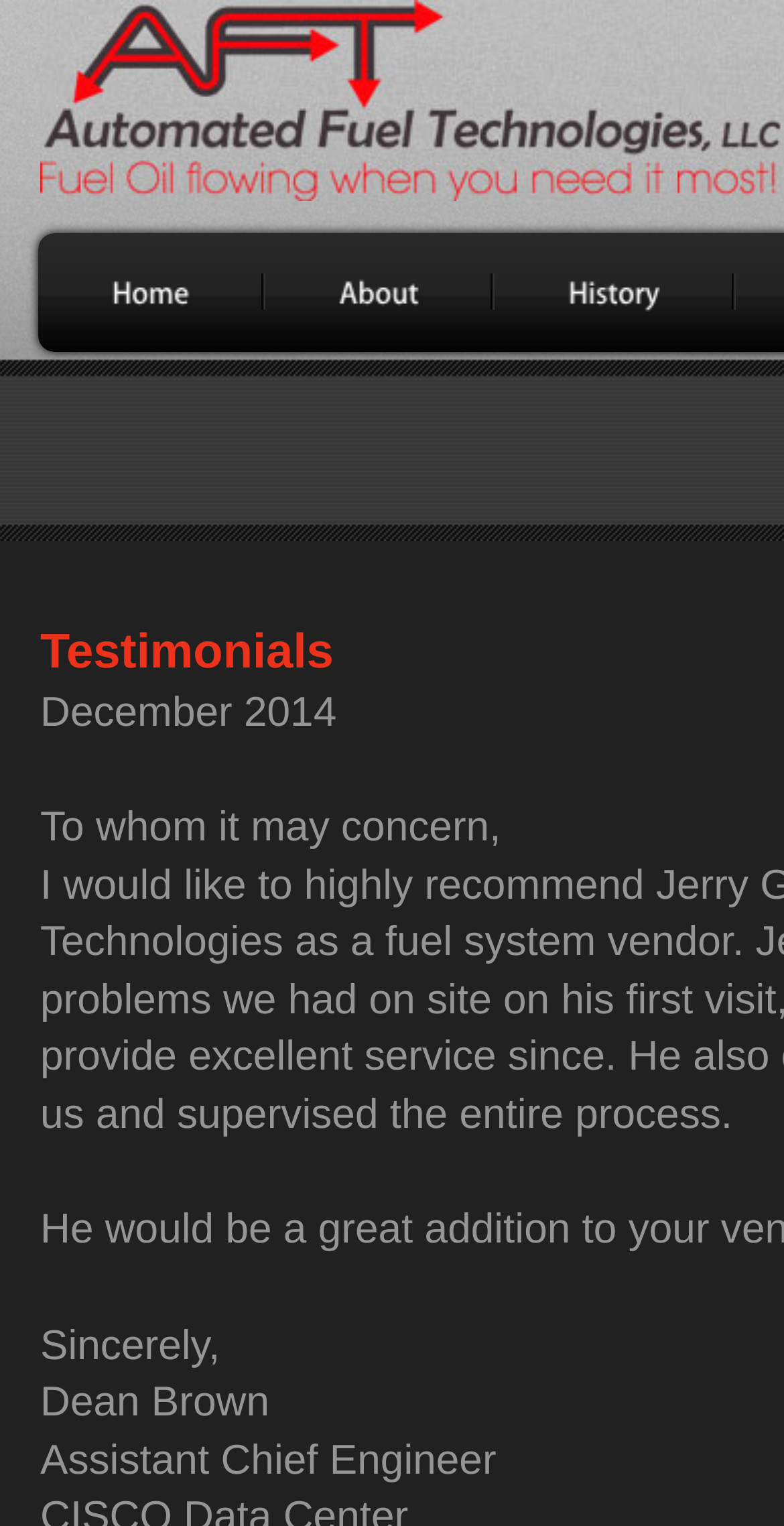Please answer the following question using a single word or phrase: 
What is the job title of the person who signed the testimonial?

Assistant Chief Engineer